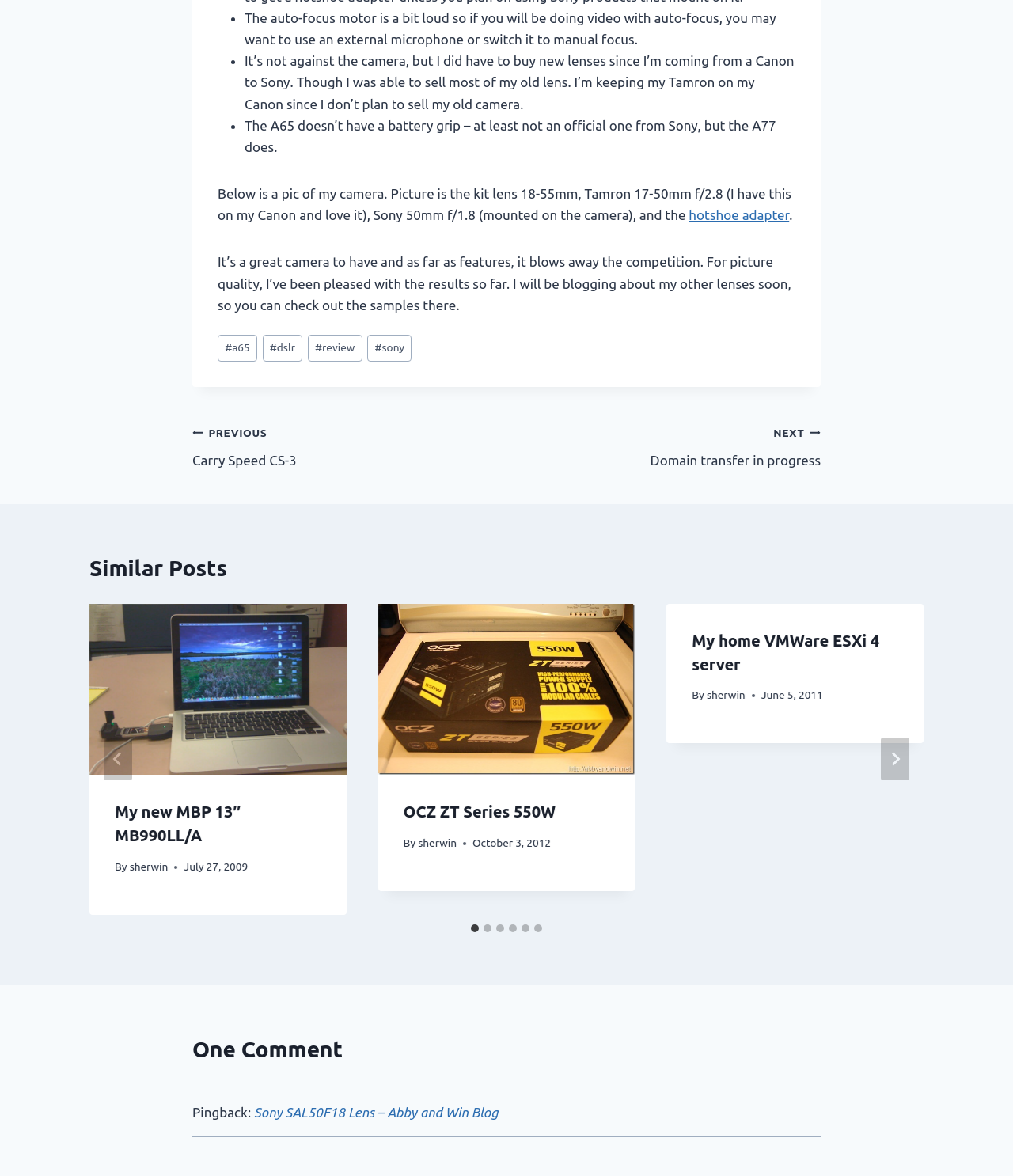What is the author's opinion about the camera's picture quality?
Answer the question with a single word or phrase, referring to the image.

Pleased